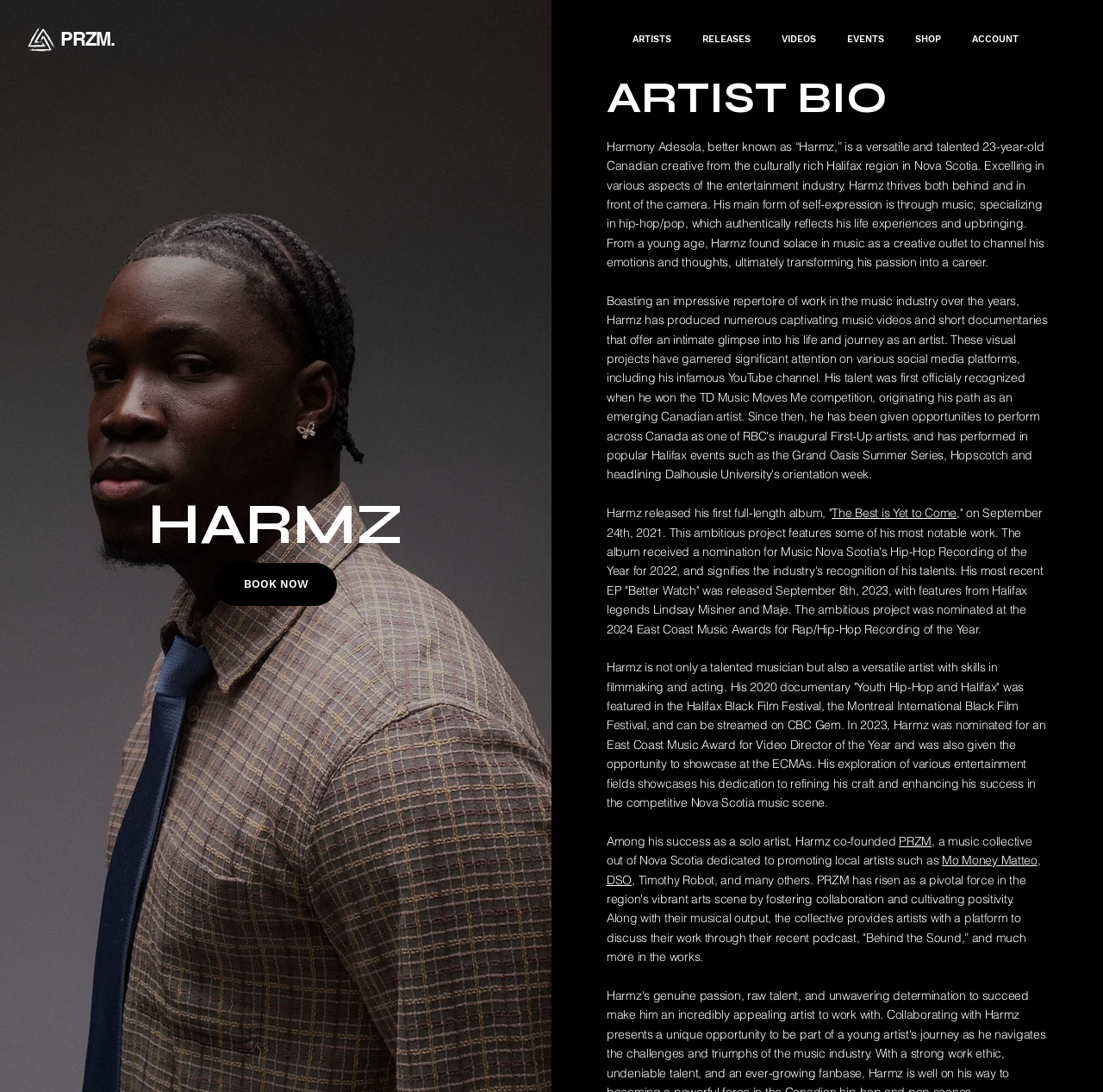Identify the bounding box coordinates of the region that needs to be clicked to carry out this instruction: "Click on BOOK NOW". Provide these coordinates as four float numbers ranging from 0 to 1, i.e., [left, top, right, bottom].

[0.195, 0.515, 0.305, 0.555]